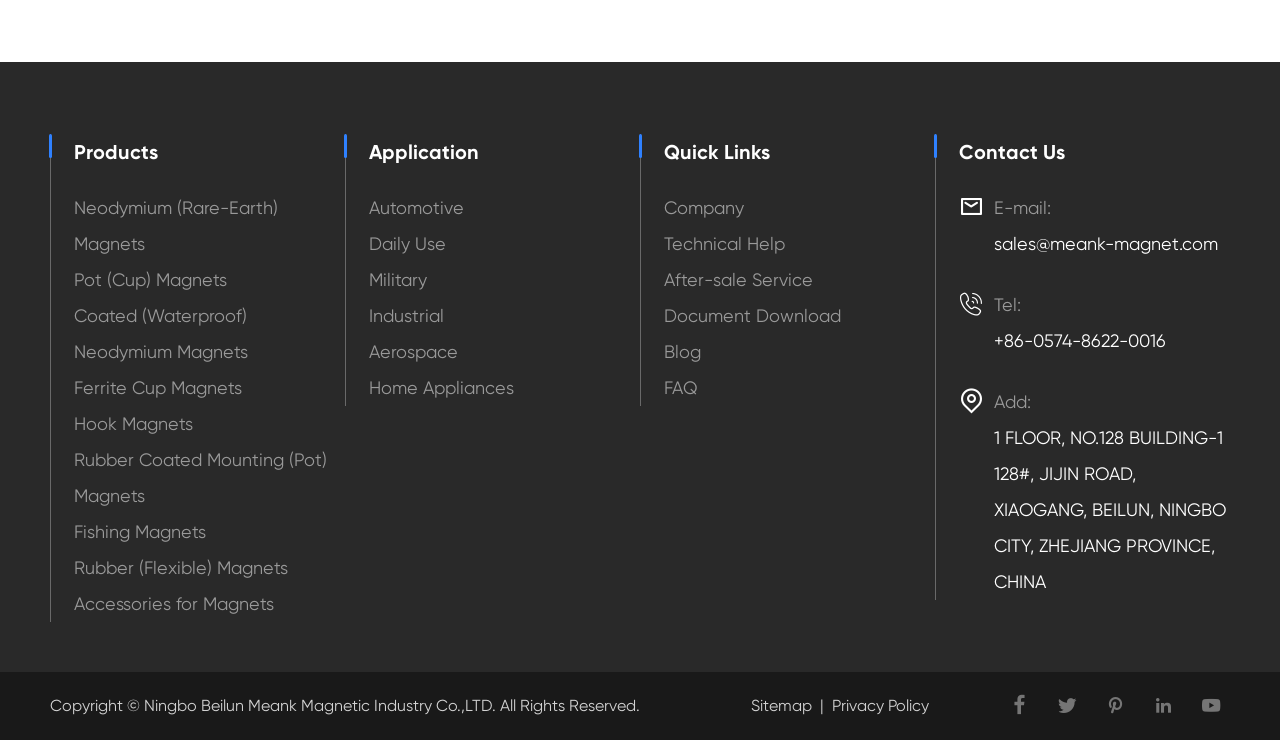Please specify the bounding box coordinates in the format (top-left x, top-left y, bottom-right x, bottom-right y), with all values as floating point numbers between 0 and 1. Identify the bounding box of the UI element described by: Rubber Coated Mounting (Pot) Magnets

[0.058, 0.597, 0.27, 0.694]